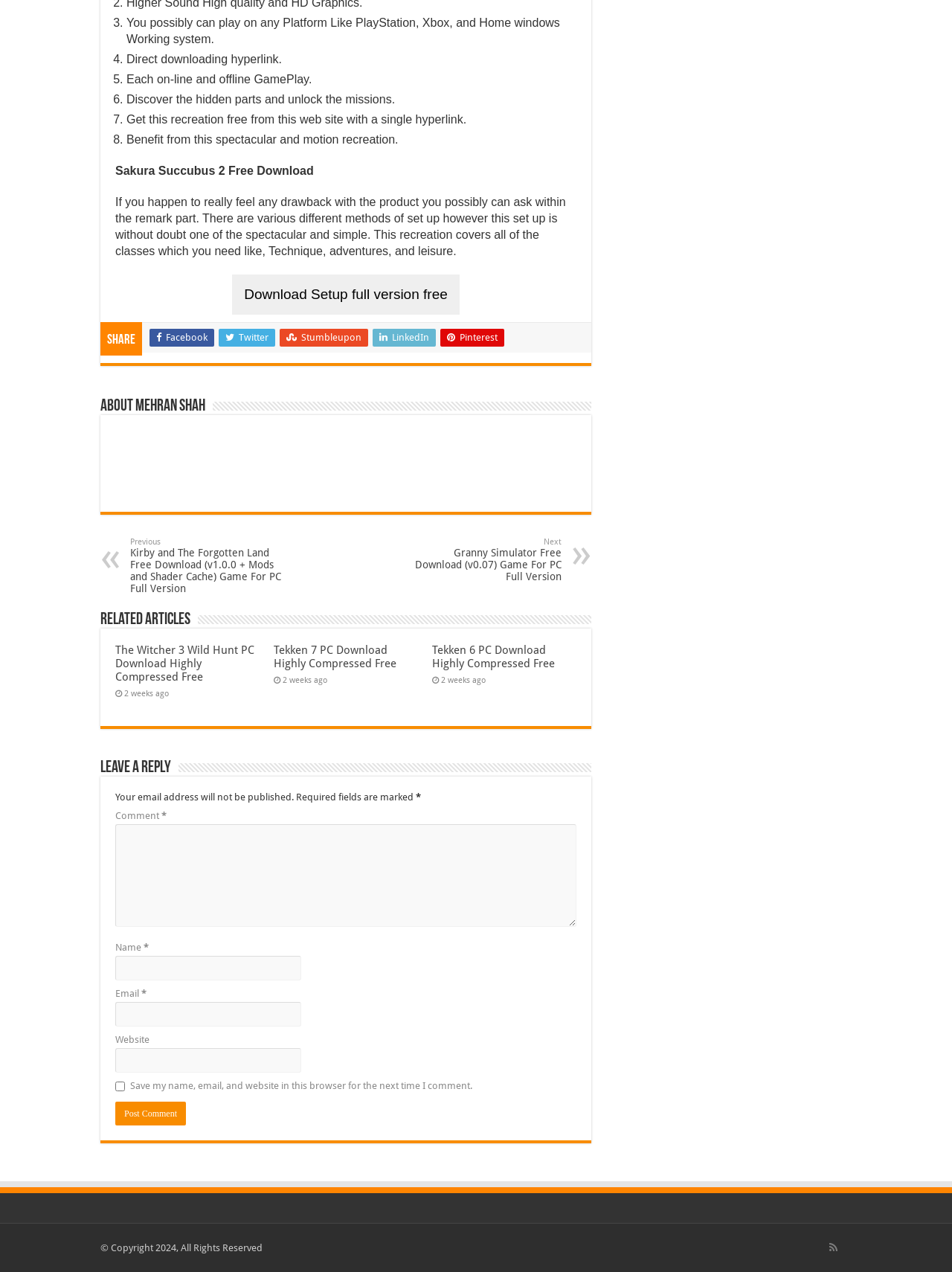Give a concise answer using only one word or phrase for this question:
What platforms can the game be played on?

PlayStation, Xbox, and Windows